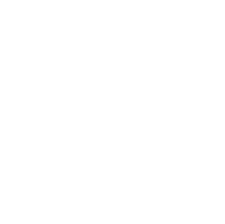Provide a comprehensive description of the image.

This image showcases a beautiful and celebratory moment, likely related to a wedding or event, encapsulating the joy and charm associated with such occasions. The caption accompanying this image reflects sentiments of happiness and serenity, enhanced by the use of emojis that convey a sense of magic and anticipation. The hashtags included suggest themes of weddings and preparations, indicating that this image is part of a social media post intended to inspire or connect with others planning similar events. Overall, the vibe is one of warmth and excitement, perfect for sharing memories and experiences around special celebrations.